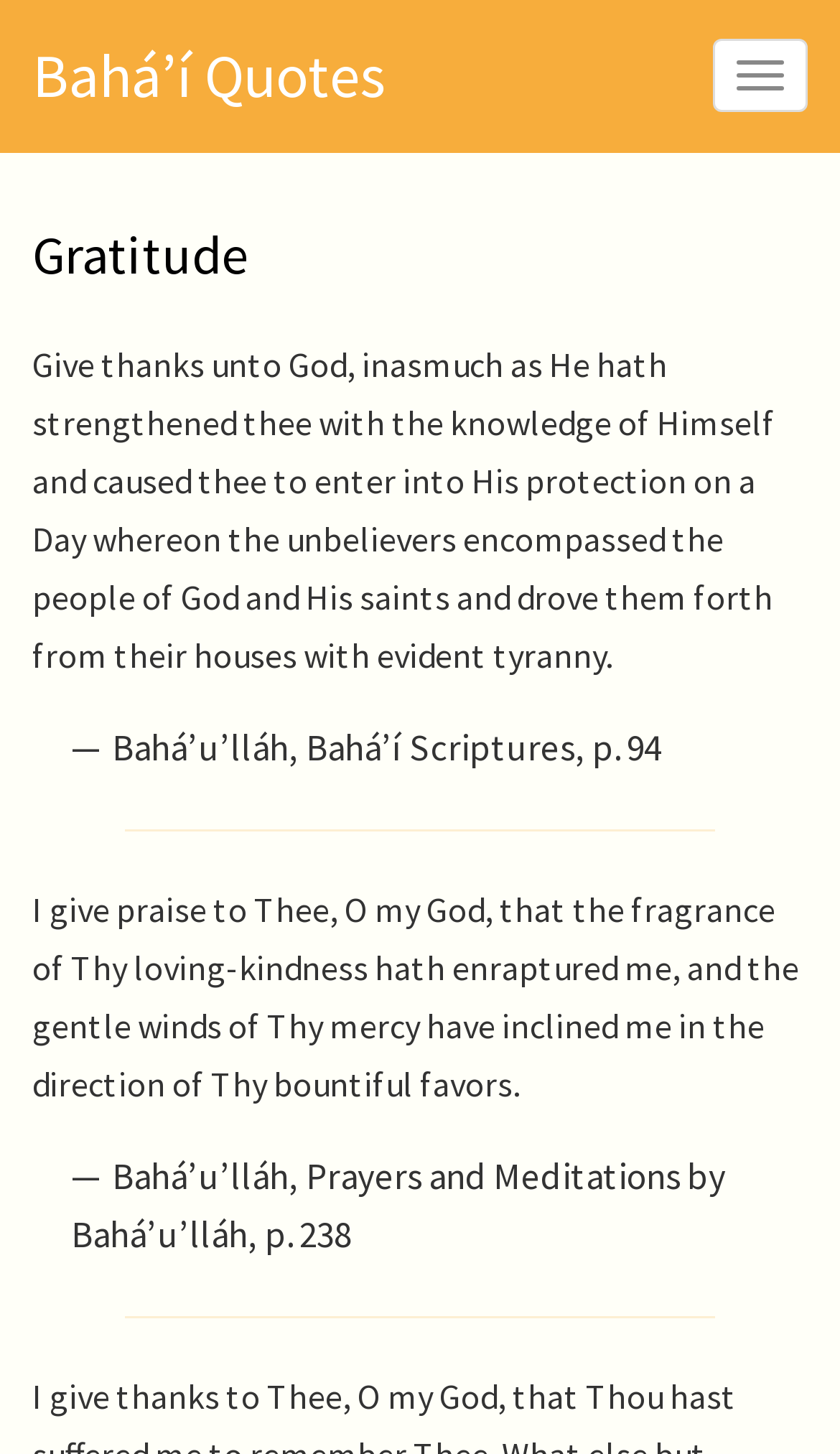Provide the bounding box coordinates of the UI element that matches the description: "Toggle navigation".

[0.849, 0.027, 0.962, 0.077]